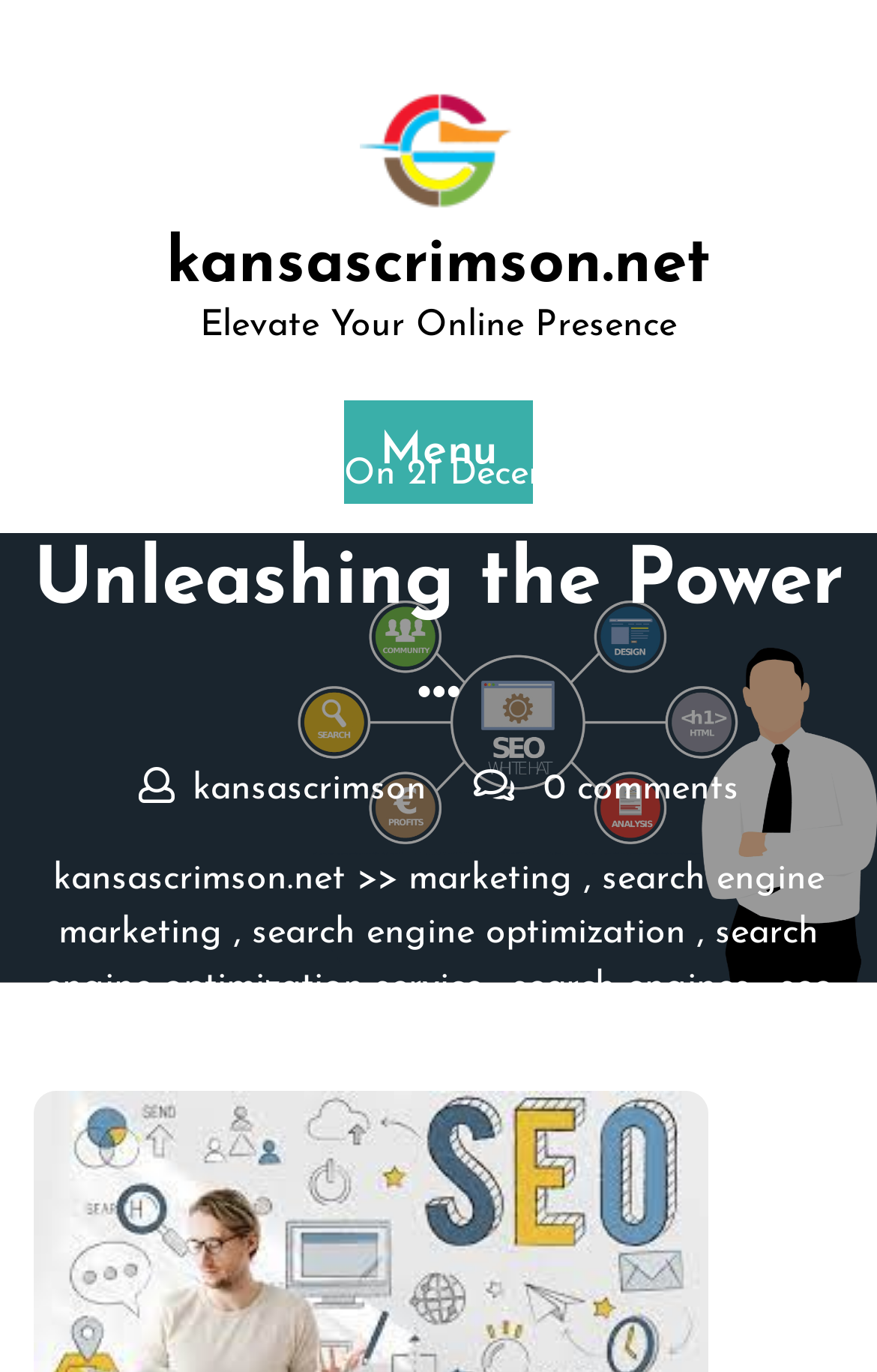Determine the bounding box for the UI element as described: "search engine optimization service". The coordinates should be represented as four float numbers between 0 and 1, formatted as [left, top, right, bottom].

[0.05, 0.667, 0.933, 0.733]